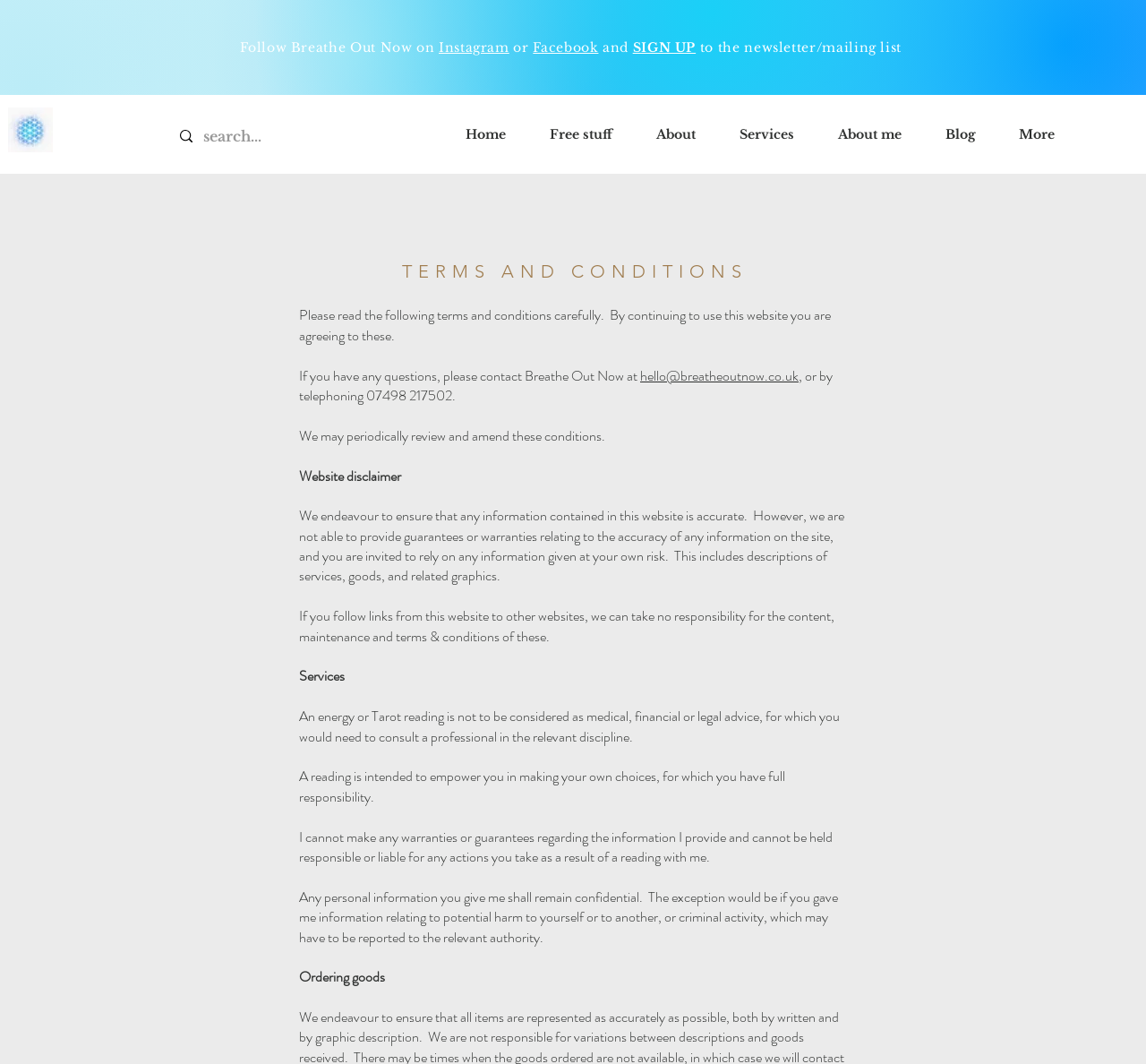Describe all significant elements and features of the webpage.

The webpage is titled "Terms and Conditions | Breathe Out Now" and appears to be a terms and conditions page for a website. At the top of the page, there is a small image on the left side, and a search bar with a magnifying glass icon on the right side. Below the image, there are social media links to Instagram and Facebook, as well as a "SIGN UP" button to join a newsletter or mailing list.

The main content of the page is divided into sections, with headings and paragraphs of text. The first section is titled "TERMS AND CONDITIONS" and explains that by using the website, users are agreeing to the terms and conditions outlined on the page. The text also provides contact information for the website owner, including an email address and phone number.

The next section is titled "Website disclaimer" and explains that the website owner is not responsible for the accuracy of information on the site and that users rely on the information at their own risk. This section also mentions that the website owner is not responsible for the content of external websites linked from the site.

The following sections outline the terms and conditions for services provided by the website, including energy or Tarot readings. These sections explain that readings are not to be considered as medical, financial, or legal advice and that users are responsible for their own choices and actions. The website owner also disclaims any warranties or guarantees regarding the information provided and cannot be held responsible for any actions taken as a result of a reading.

Finally, there is a section titled "Ordering goods" which appears to be a placeholder or unfinished section, as there is no additional text or information provided.

Throughout the page, there are several links to other pages on the website, including the home page, "Free stuff", "About", "Services", "About me", and "Blog". There is also a "More" link that may lead to additional pages or content.